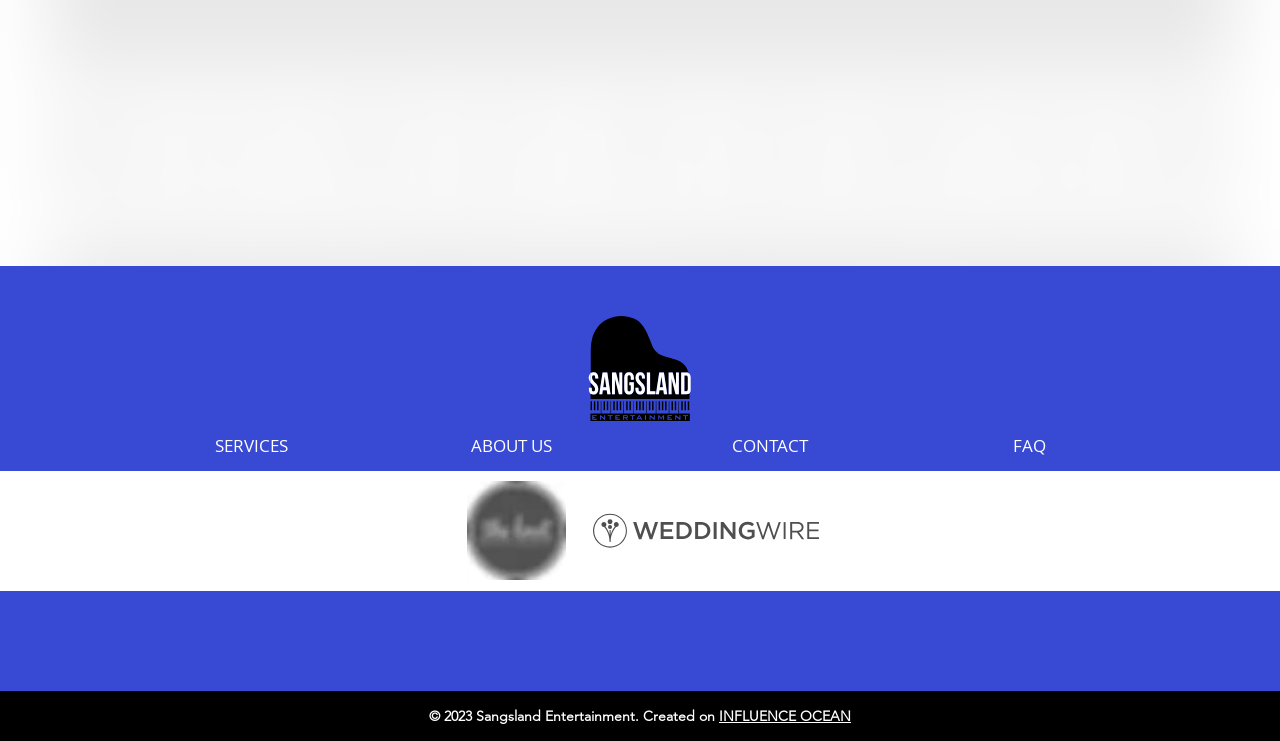Highlight the bounding box coordinates of the element that should be clicked to carry out the following instruction: "View Sangsland Entertainment's YouTube channel". The coordinates must be given as four float numbers ranging from 0 to 1, i.e., [left, top, right, bottom].

[0.518, 0.845, 0.541, 0.886]